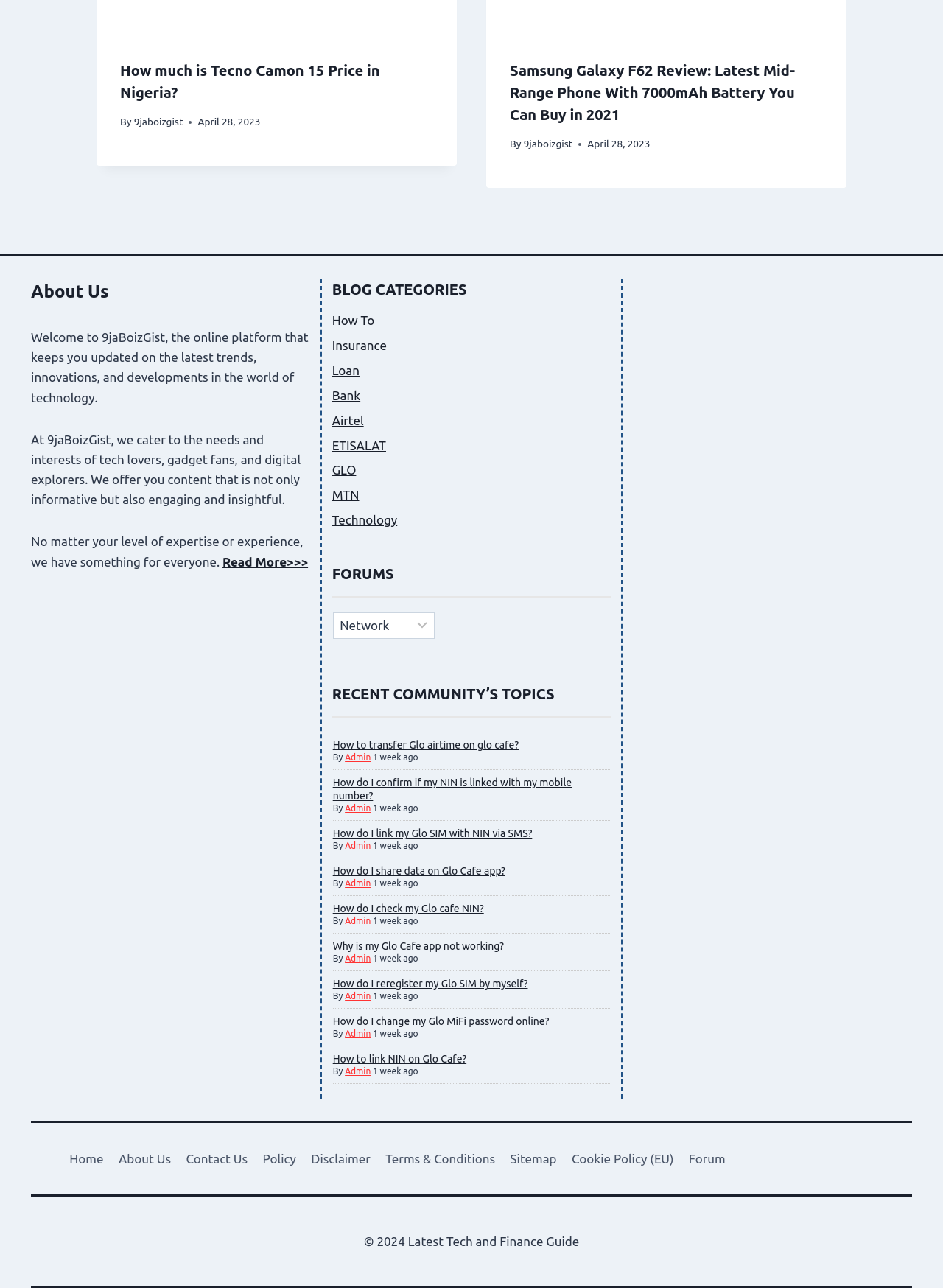Find the bounding box of the web element that fits this description: "9jaboizgist".

[0.555, 0.107, 0.607, 0.116]